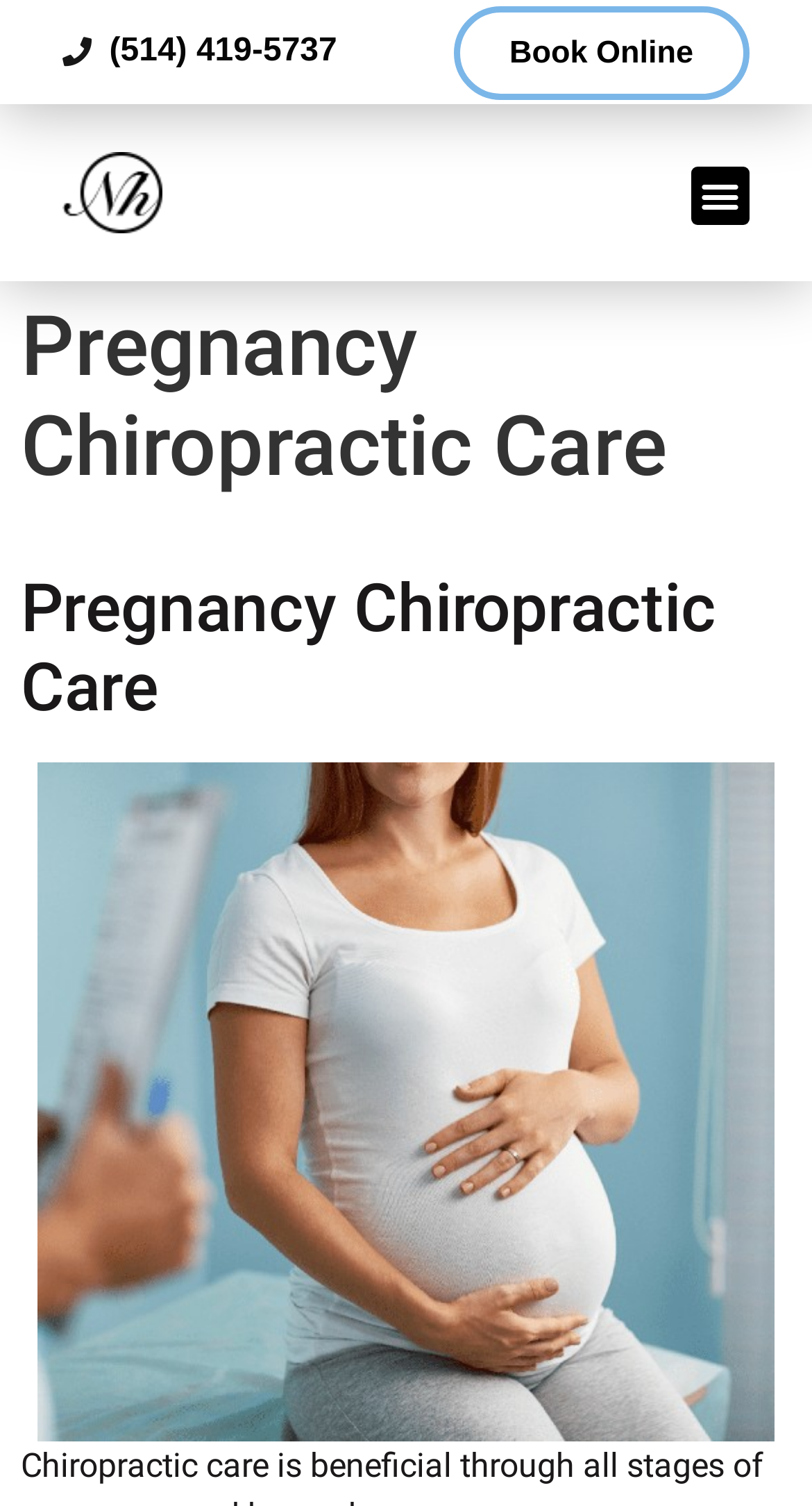Please provide a one-word or phrase answer to the question: 
What is the purpose of the link 'Book Online'?

To book an appointment